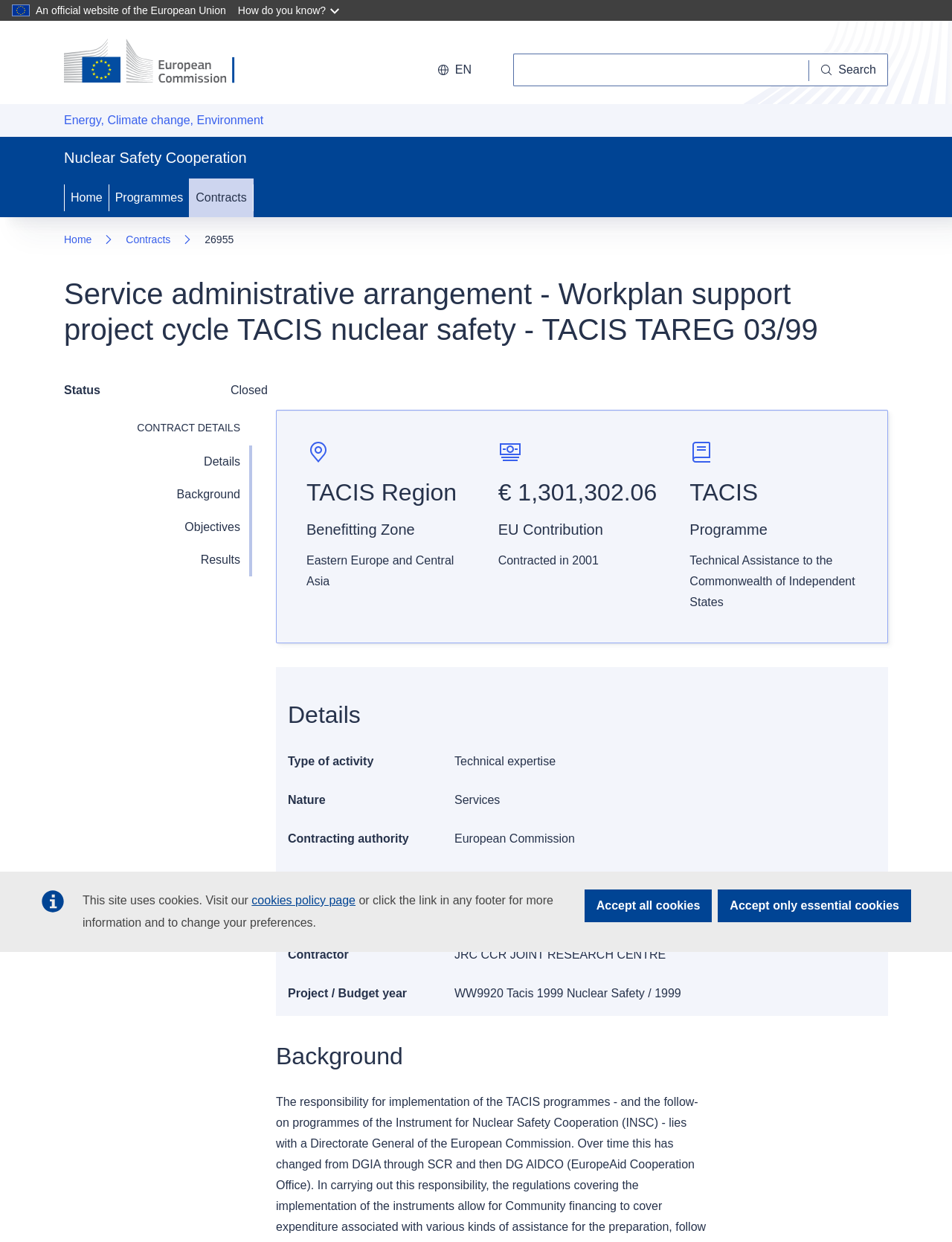What is the benefitting zone of this programme?
Please utilize the information in the image to give a detailed response to the question.

The benefitting zone can be found in the description list detail section, where it is mentioned as 'TACIS Region', which is further explained as 'Eastern Europe and Central Asia'.